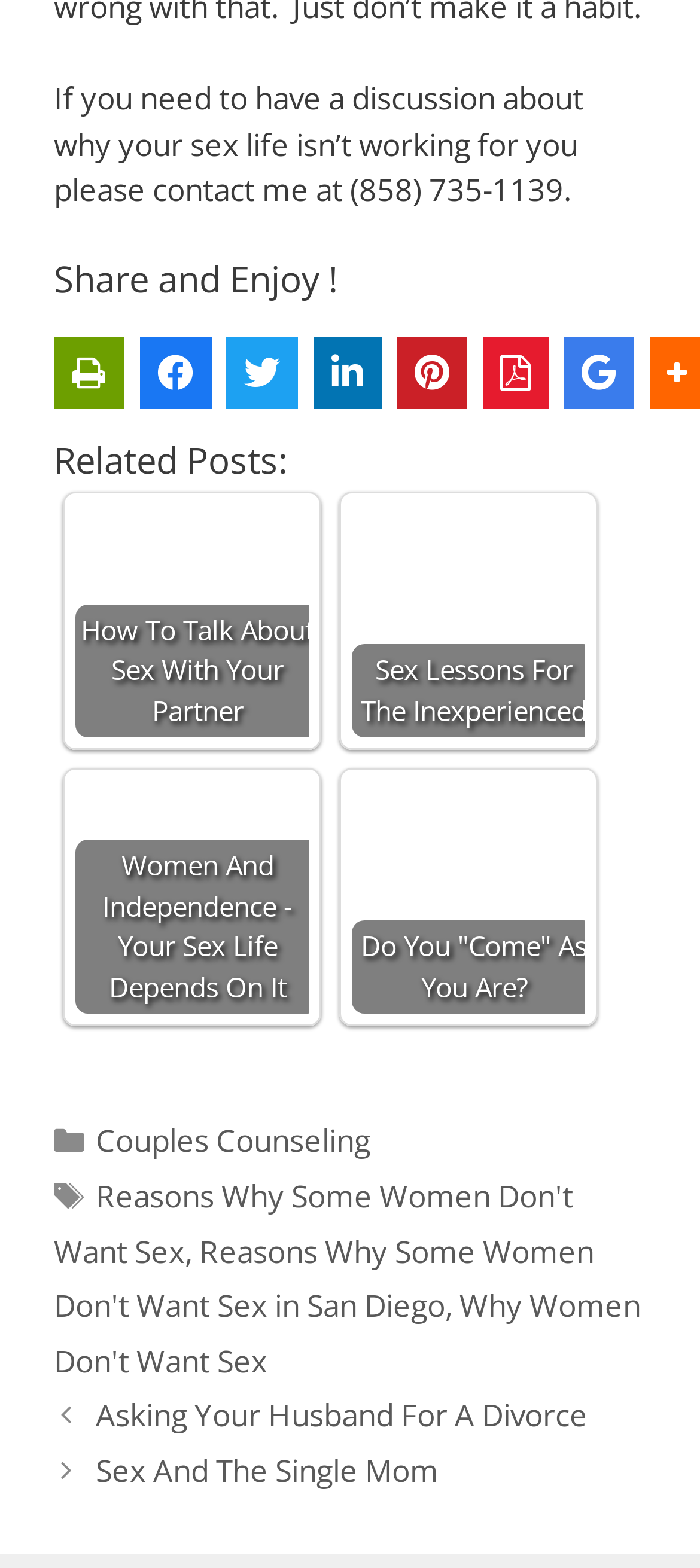Identify the bounding box coordinates for the region to click in order to carry out this instruction: "View categories". Provide the coordinates using four float numbers between 0 and 1, formatted as [left, top, right, bottom].

[0.134, 0.711, 0.349, 0.737]